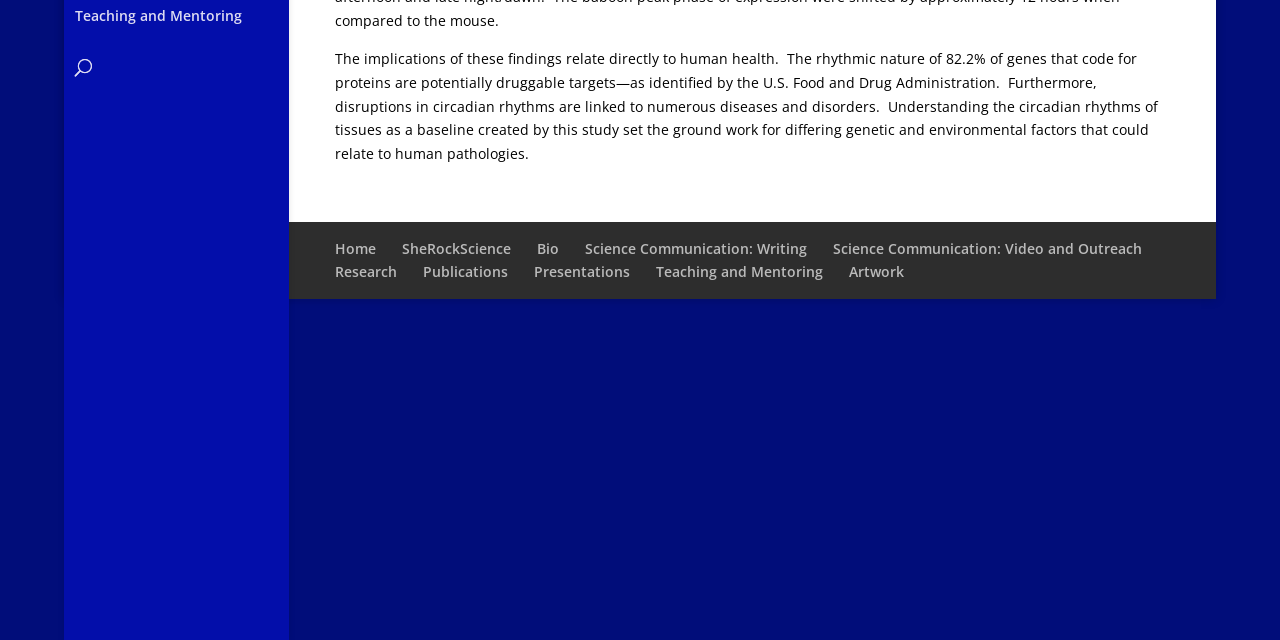Bounding box coordinates must be specified in the format (top-left x, top-left y, bottom-right x, bottom-right y). All values should be floating point numbers between 0 and 1. What are the bounding box coordinates of the UI element described as: cbjgalveston@yahoo.com

None